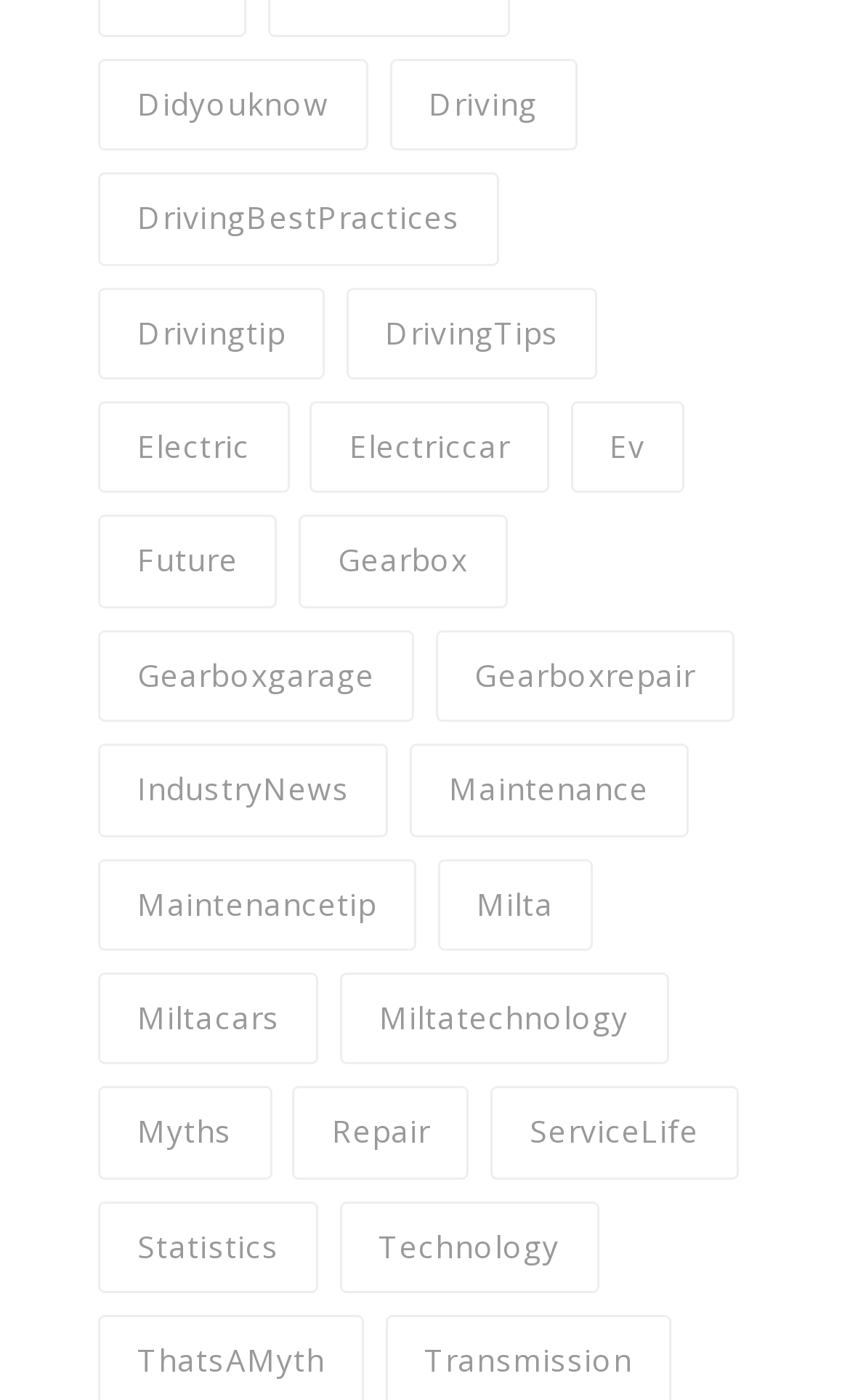Can you give a comprehensive explanation to the question given the content of the image?
What is the position of the 'Statistics' link?

I determined the position of the 'Statistics' link by examining its bounding box coordinates. The coordinates [0.115, 0.858, 0.374, 0.924] indicate that the link is located at the bottom-left of the webpage.